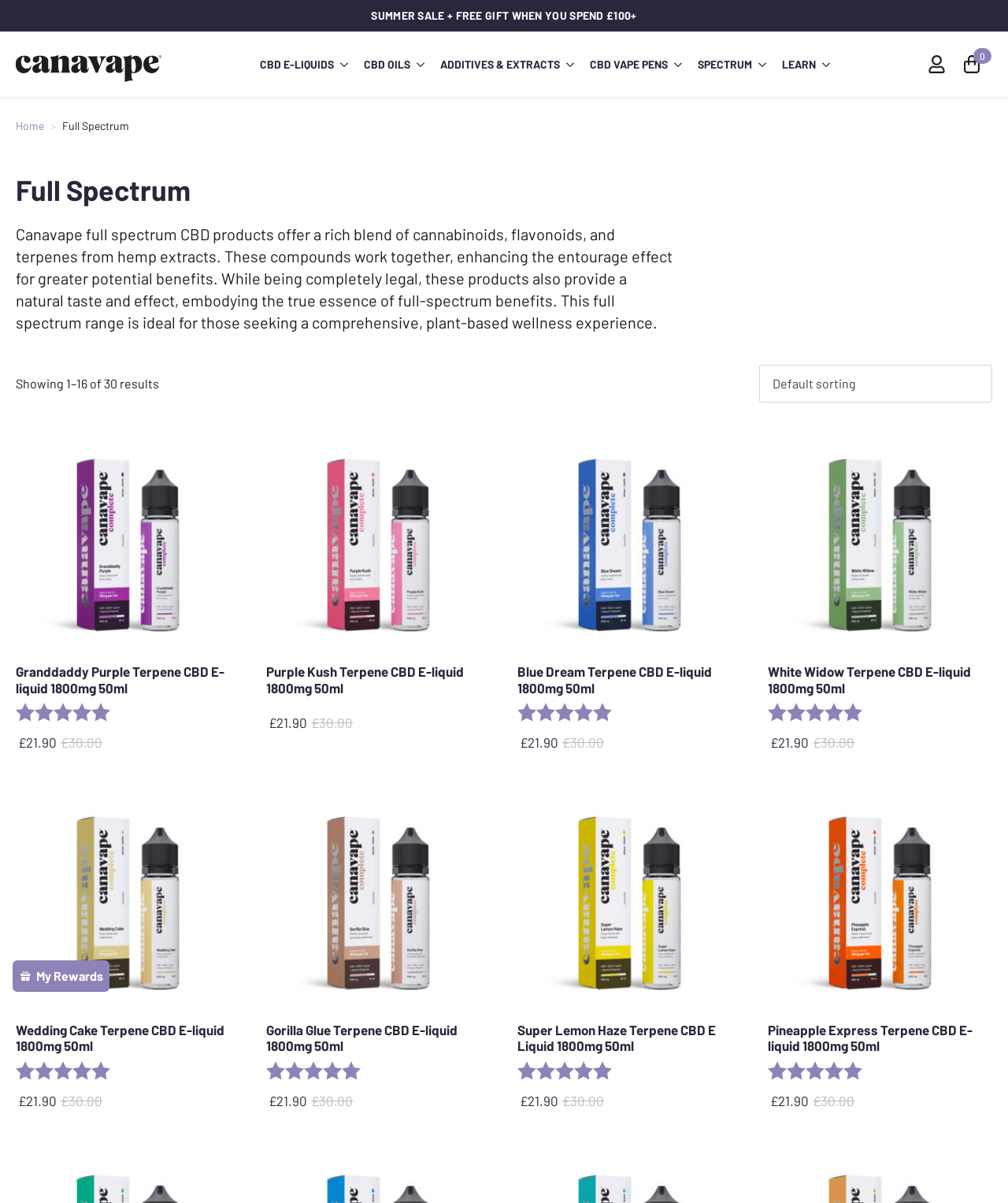Give an in-depth explanation of the webpage layout and content.

This webpage is an e-commerce platform selling full-spectrum CBD products. At the top, there is a summer sale promotion banner with a free gift offer when spending £100 or more. Below the banner, there is a navigation menu with links to different product categories, including CBD e-liquids, CBD oils, additives and extracts, CBD vape pens, and a "Learn" section.

To the top left, there is a logo of Canavape, the company behind the website. Next to the logo, there is a breadcrumb navigation showing the current page as "Full Spectrum". Below the navigation menu, there is a heading that reads "Full Spectrum" and a paragraph of text explaining the benefits of full-spectrum CBD products.

The main content of the page is a product listing section, which displays 16 products out of a total of 30 results. Each product is represented by a link with an image, a heading, and a rating. The products are arranged in a grid layout, with three products per row. The products are CBD e-liquids with different flavors, such as Granddaddy Purple, Purple Kush, and Blue Dream. Each product has a rating of 5 out of 5 stars and a discounted price of £21.90, originally £30.00.

At the top right, there is a "My Account" link and a shopping cart icon with a "0" indicator, suggesting that the cart is empty. Above the product listing section, there is a dropdown menu to sort the products by different criteria.